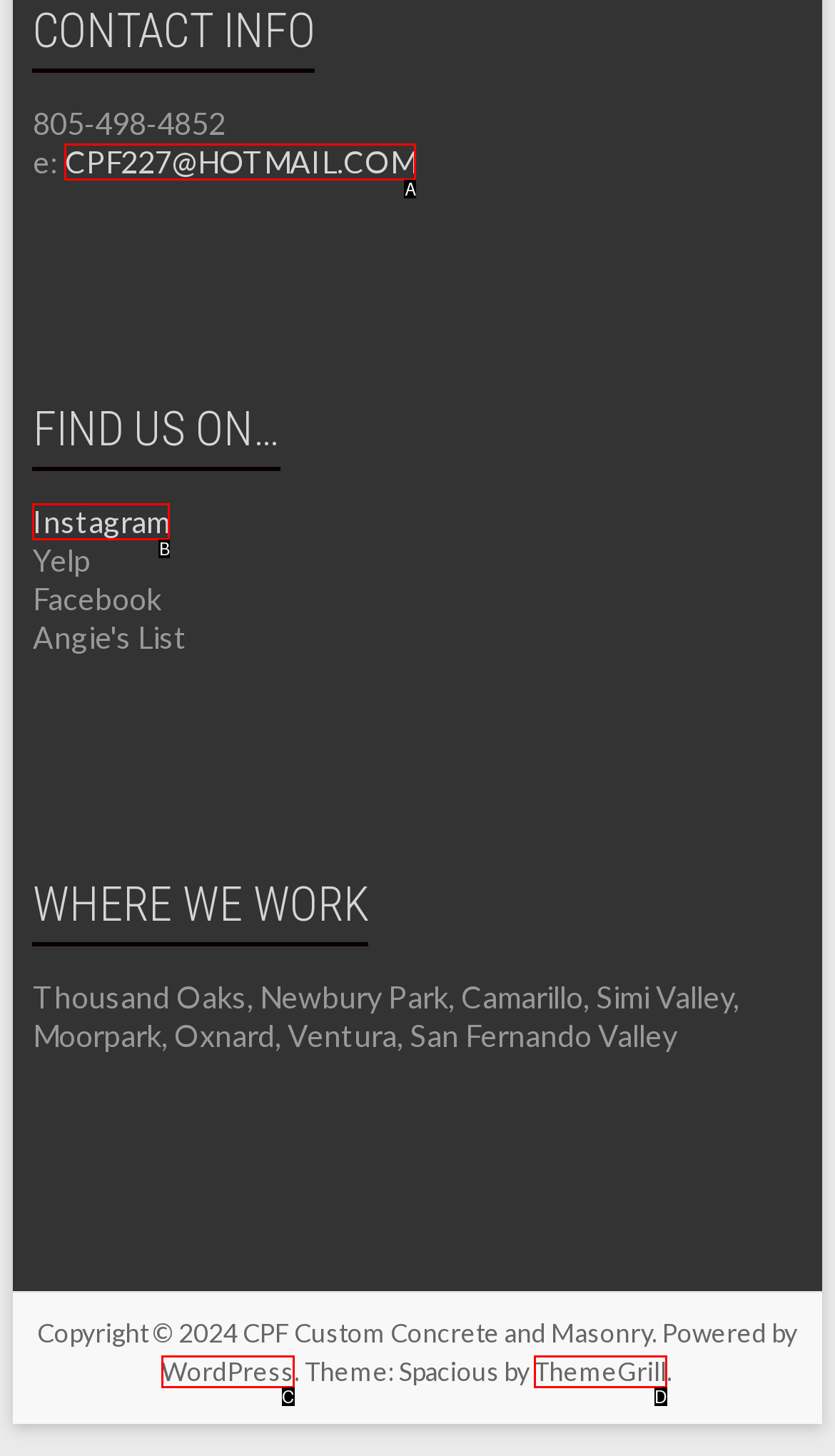Pick the option that best fits the description: ThemeGrill. Reply with the letter of the matching option directly.

D